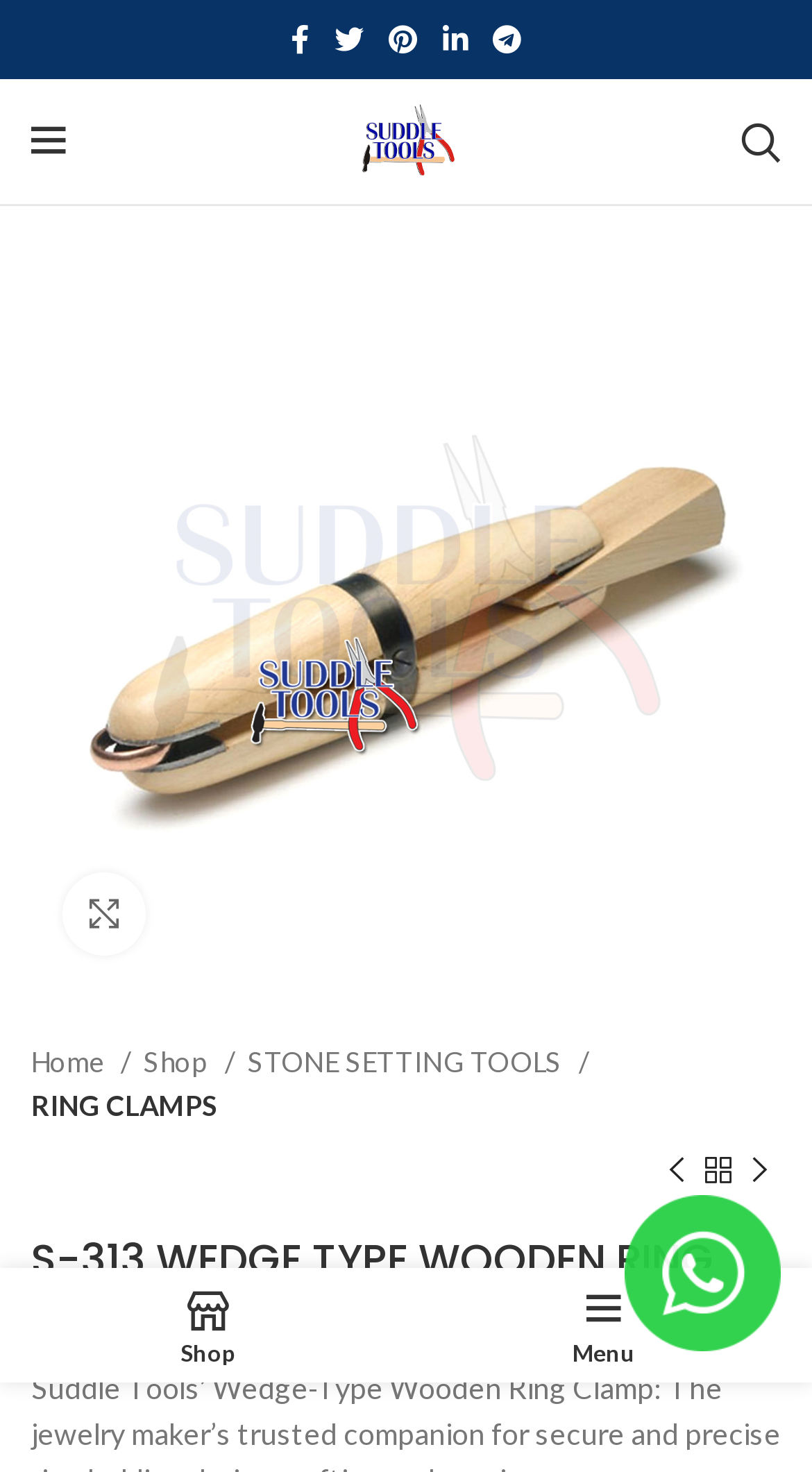How many social media links are there?
Respond to the question with a single word or phrase according to the image.

5